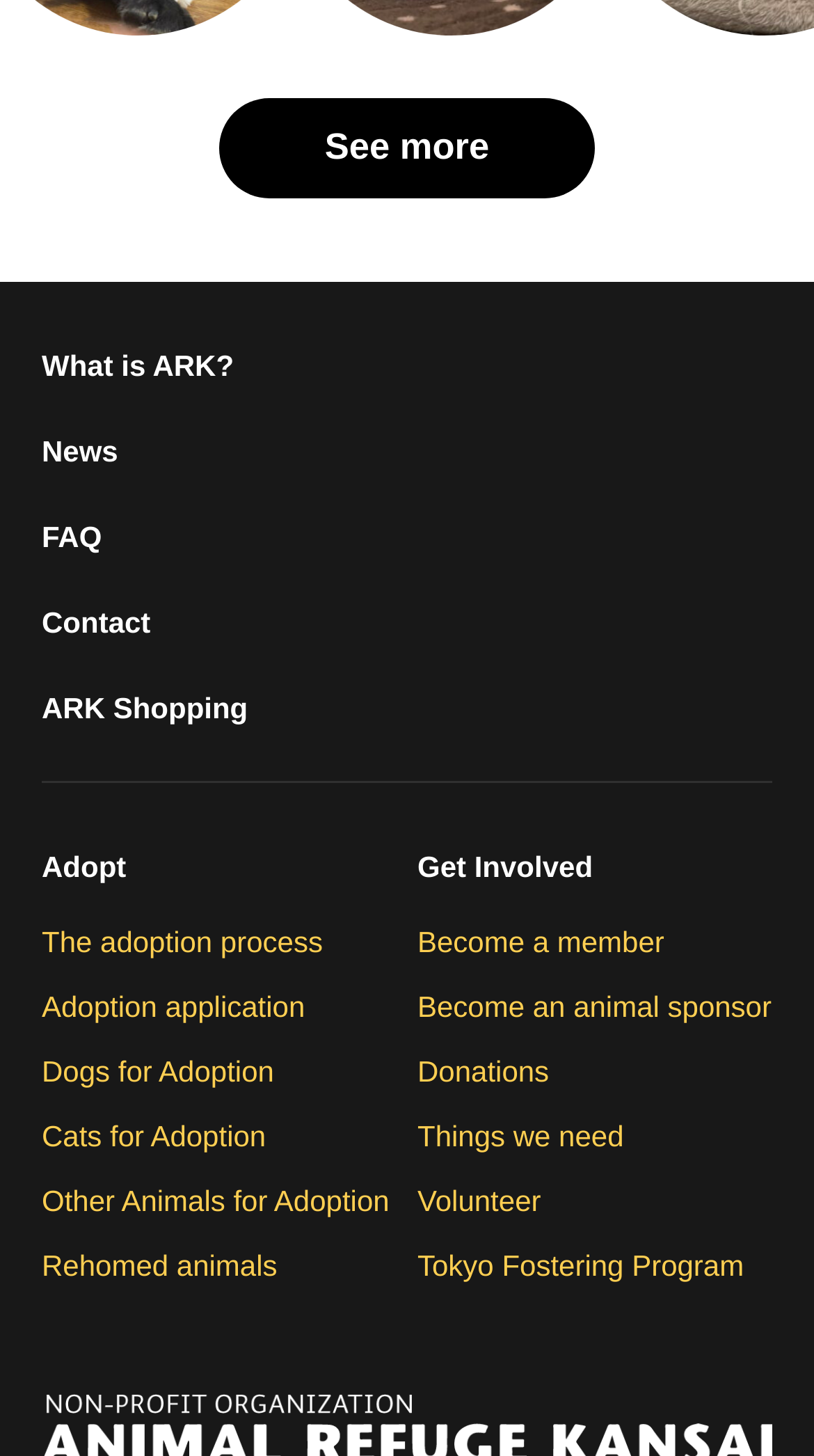From the image, can you give a detailed response to the question below:
What is the second link under 'Get Involved'?

The second link under 'Get Involved' is 'Become an animal sponsor' which is located at the bottom right corner of the webpage with a bounding box of [0.513, 0.679, 0.948, 0.702].